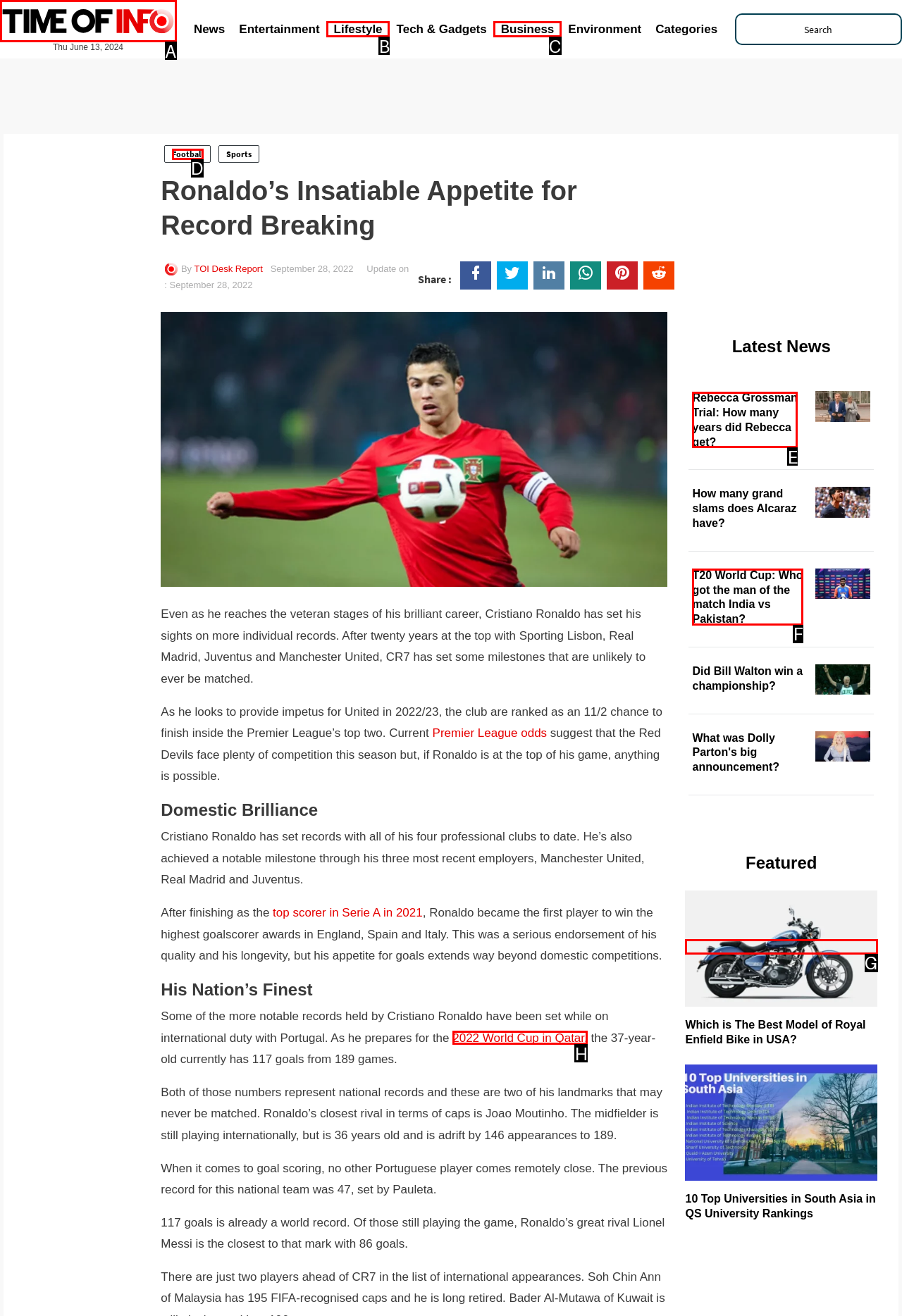Identify the appropriate lettered option to execute the following task: View the featured article about Royal Enfield Motorcycle
Respond with the letter of the selected choice.

G